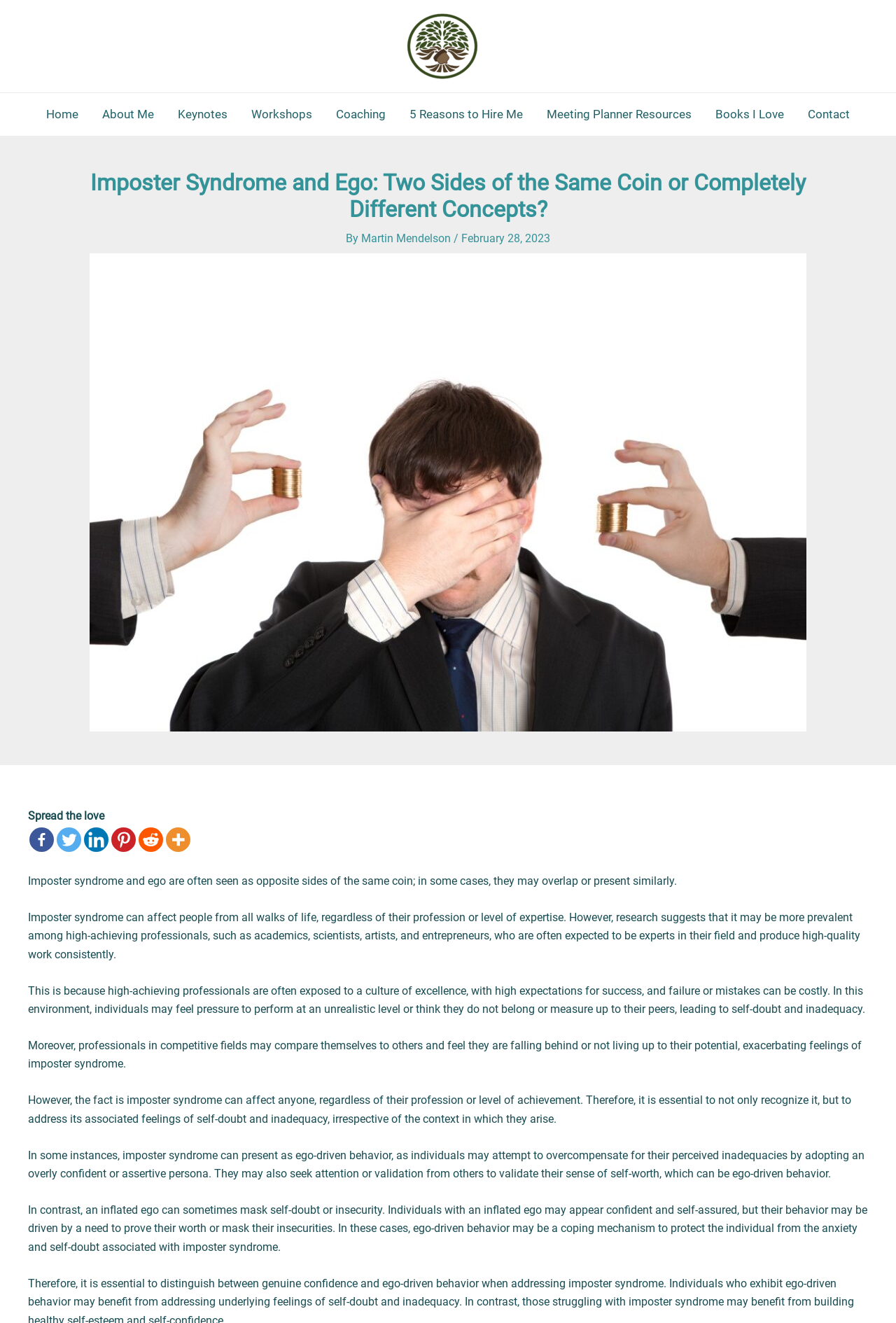Locate the bounding box coordinates of the clickable area to execute the instruction: "Click the 'Contact' link". Provide the coordinates as four float numbers between 0 and 1, represented as [left, top, right, bottom].

[0.888, 0.07, 0.962, 0.102]